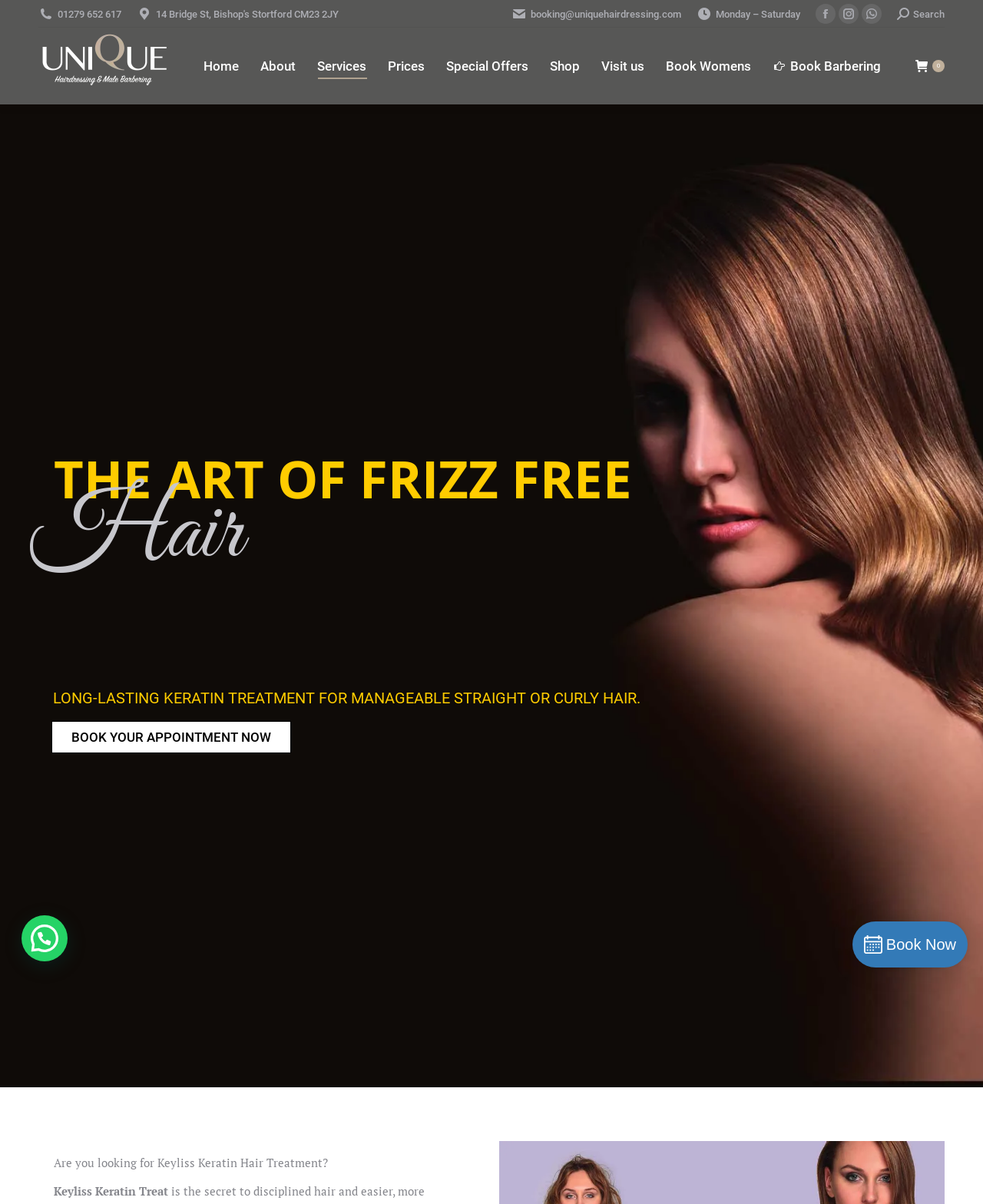Identify the bounding box coordinates of the section to be clicked to complete the task described by the following instruction: "Send an email". The coordinates should be four float numbers between 0 and 1, formatted as [left, top, right, bottom].

[0.54, 0.007, 0.693, 0.016]